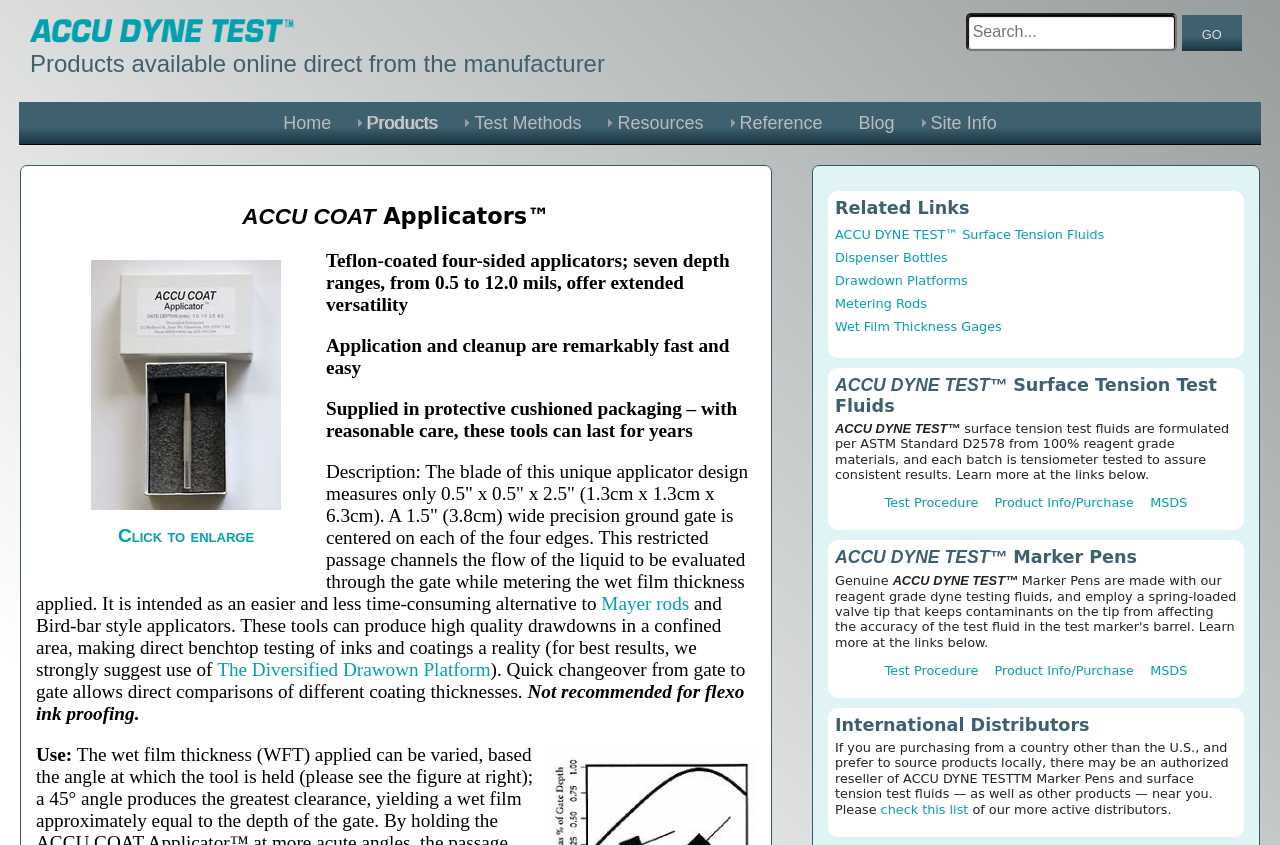What is the material used to make the ACCU COAT Applicators?
Examine the image and give a concise answer in one word or a short phrase.

Teflon-coated